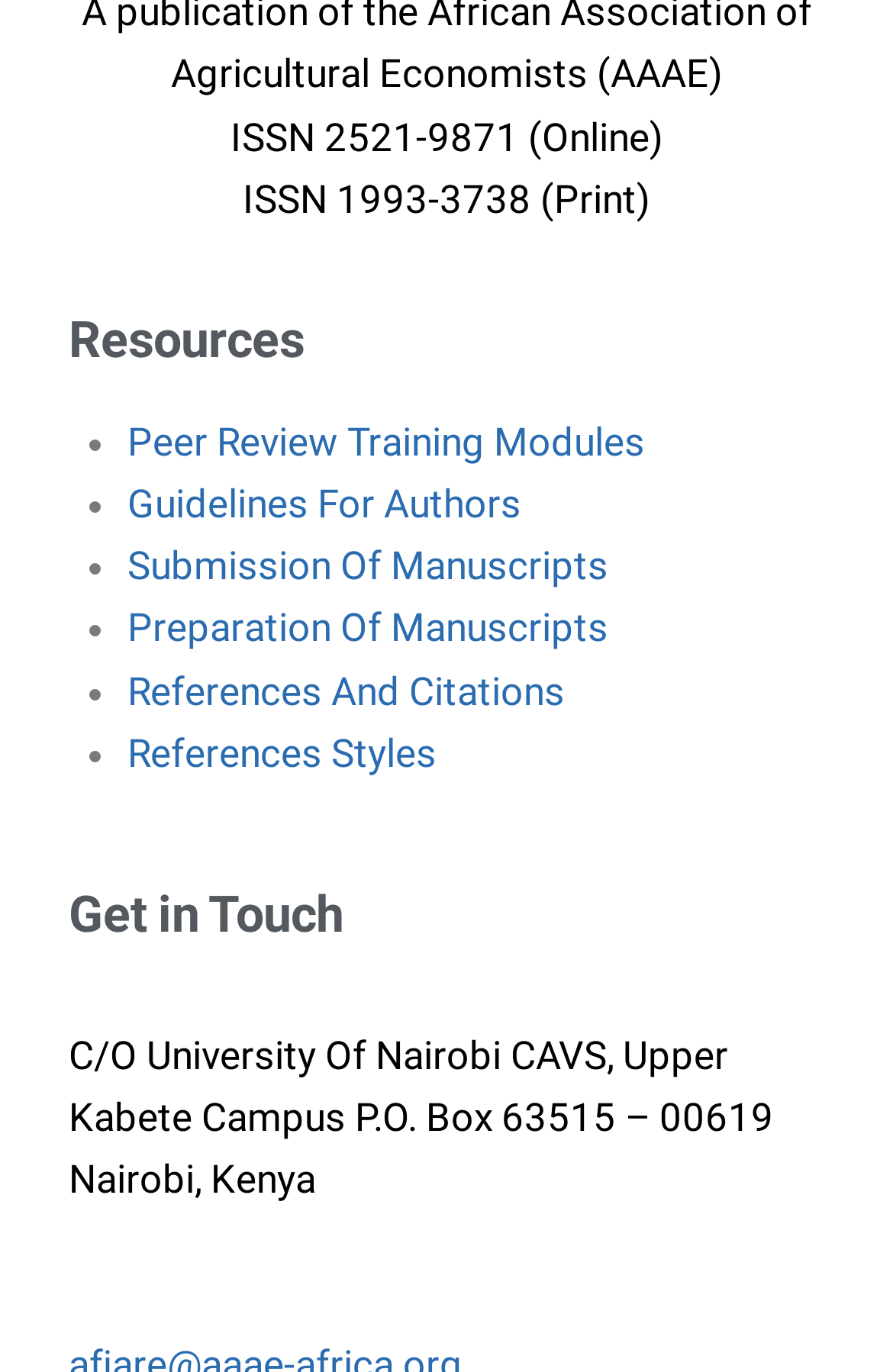How many links are under Resources?
Answer the question using a single word or phrase, according to the image.

7